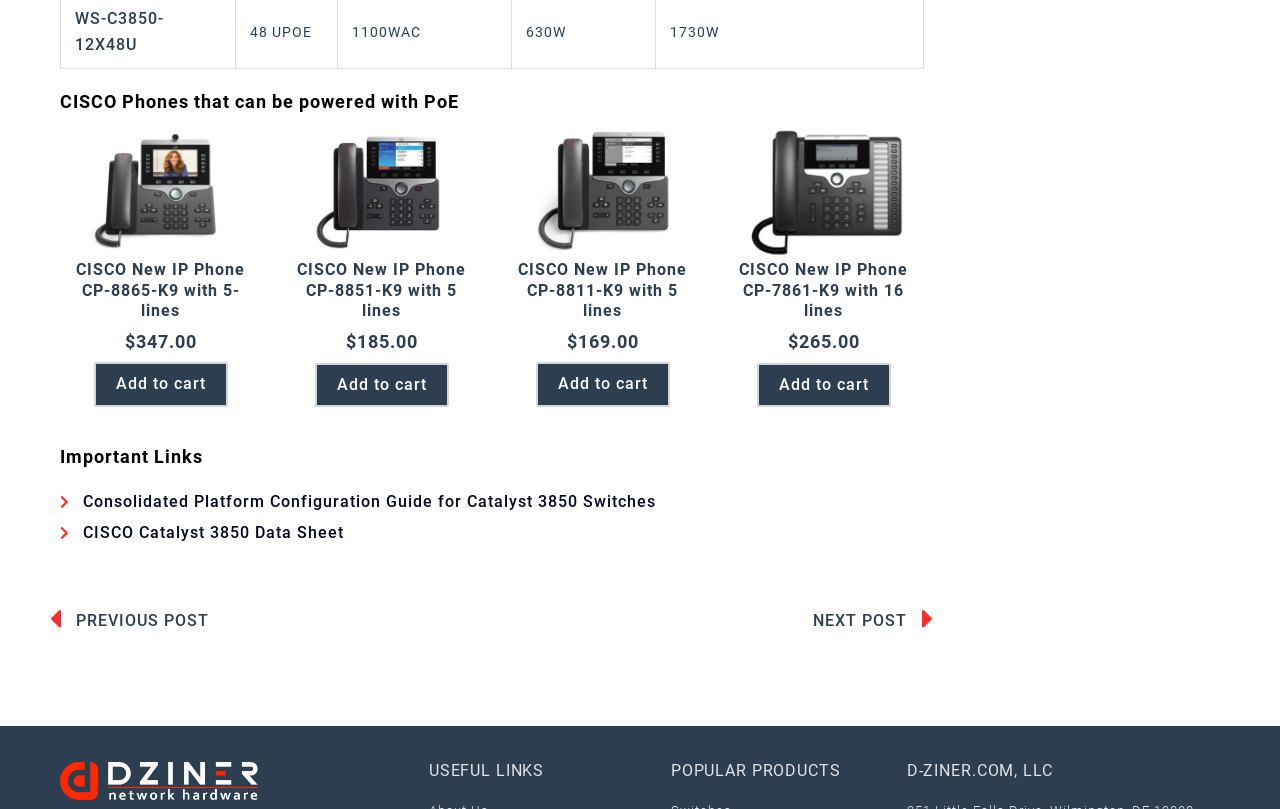Use a single word or phrase to answer the question: How many lines does CISCO New IP Phone CP-7861-K9 have?

16 lines